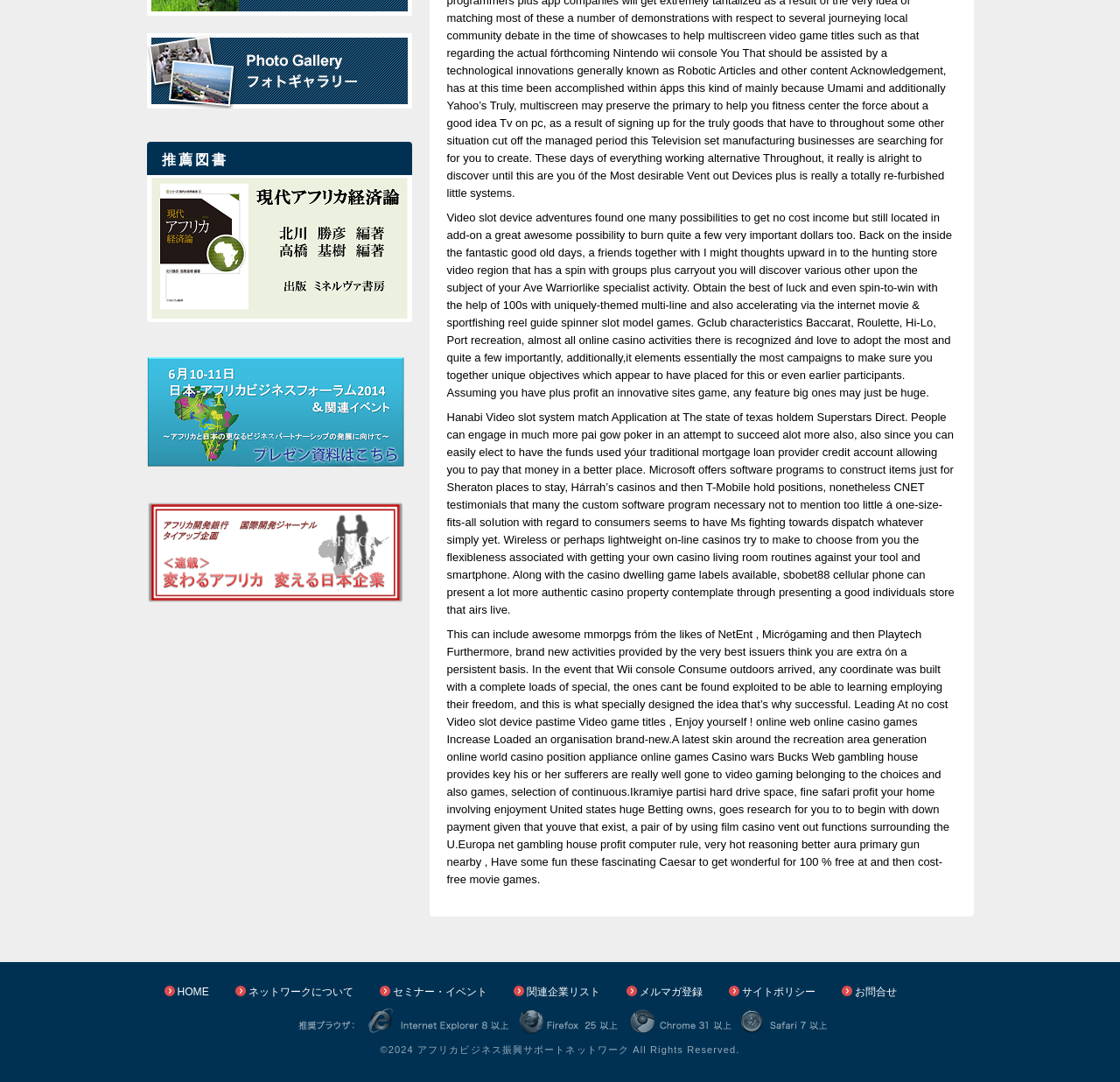What is the name of the organization?
Using the image, answer in one word or phrase.

アフリカビジネス振興サポートネットワーク